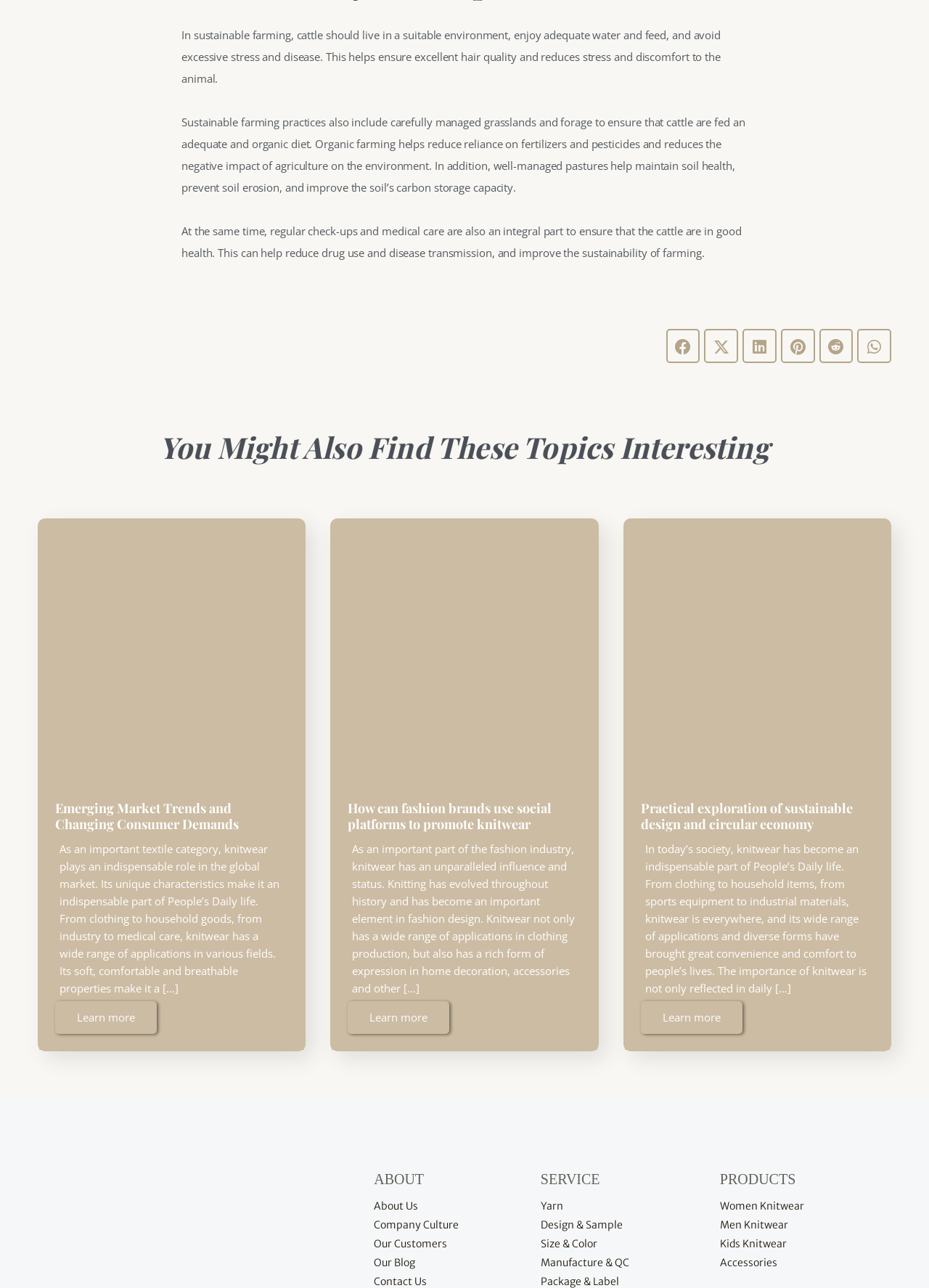Please identify the bounding box coordinates of the clickable area that will allow you to execute the instruction: "Learn more about Emerging Market Trends and Changing Consumer Demands".

[0.059, 0.777, 0.169, 0.803]